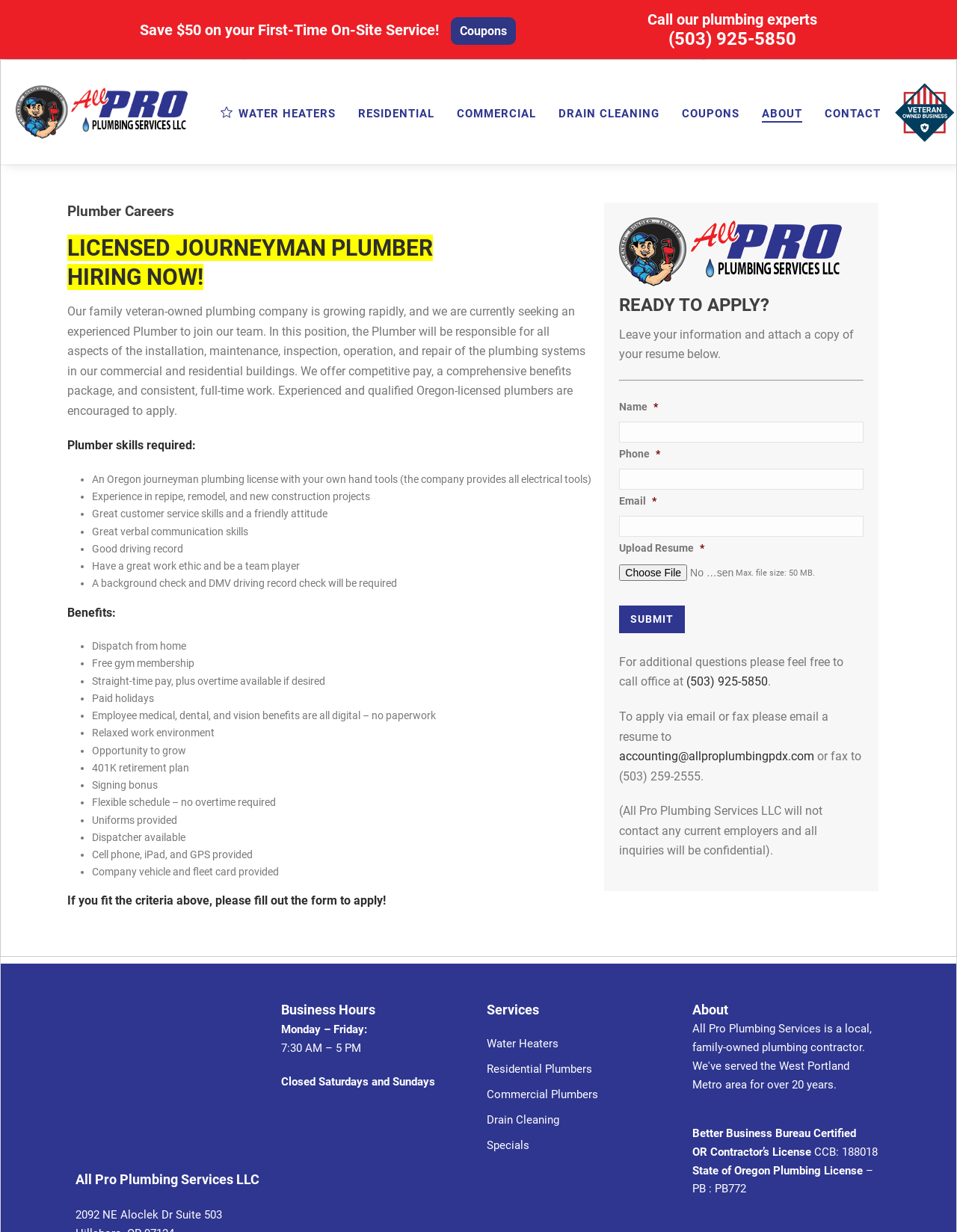Provide the bounding box coordinates for the area that should be clicked to complete the instruction: "Click on COUPONS".

[0.701, 0.085, 0.784, 0.099]